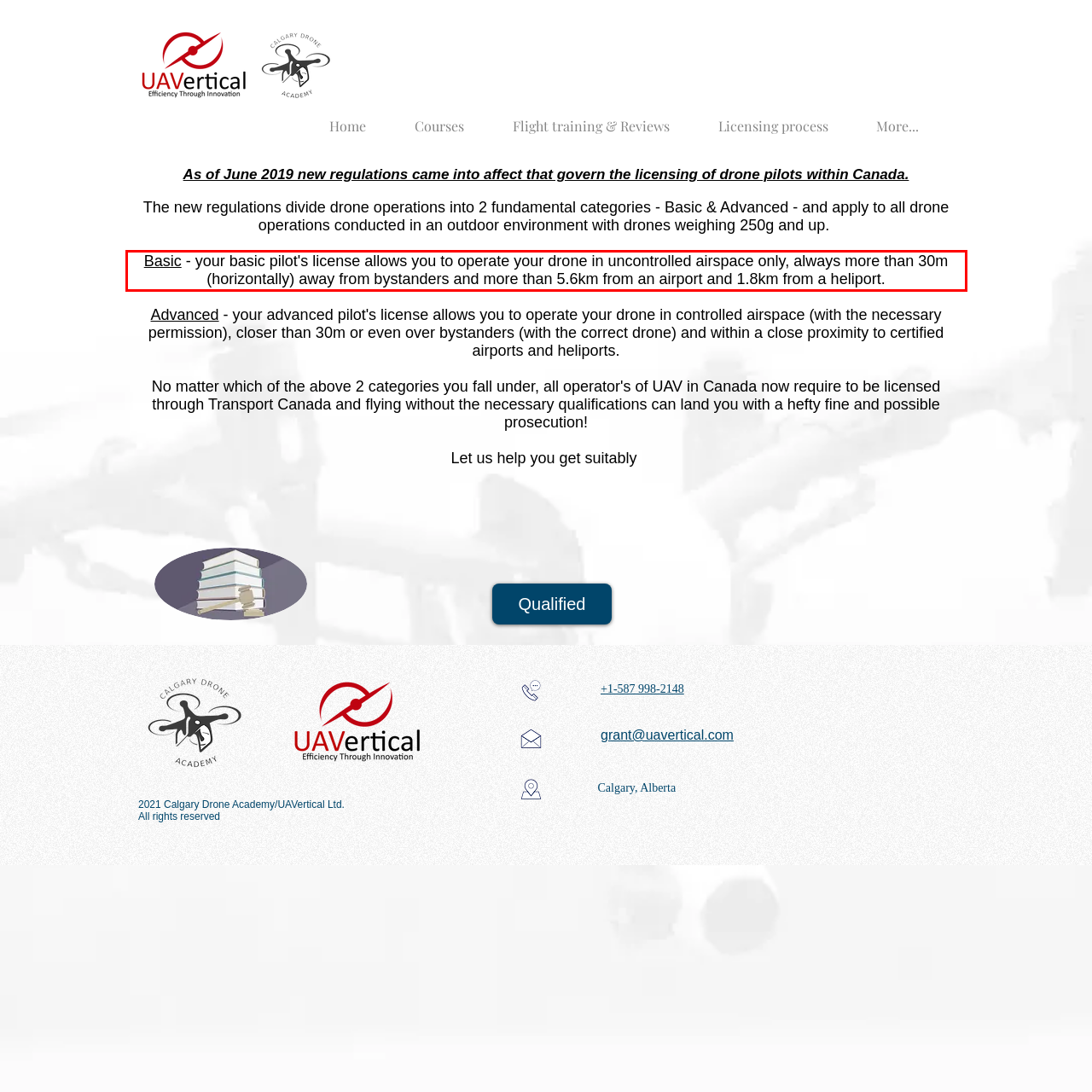Review the screenshot of the webpage and recognize the text inside the red rectangle bounding box. Provide the extracted text content.

Basic - your basic pilot's license allows you to operate your drone in uncontrolled airspace only, always more than 30m (horizontally) away from bystanders and more than 5.6km from an airport and 1.8km from a heliport.